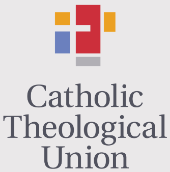What is the blend of styles reflected in the logo's aesthetic?
Based on the image, answer the question with a single word or brief phrase.

Tradition and contemporary